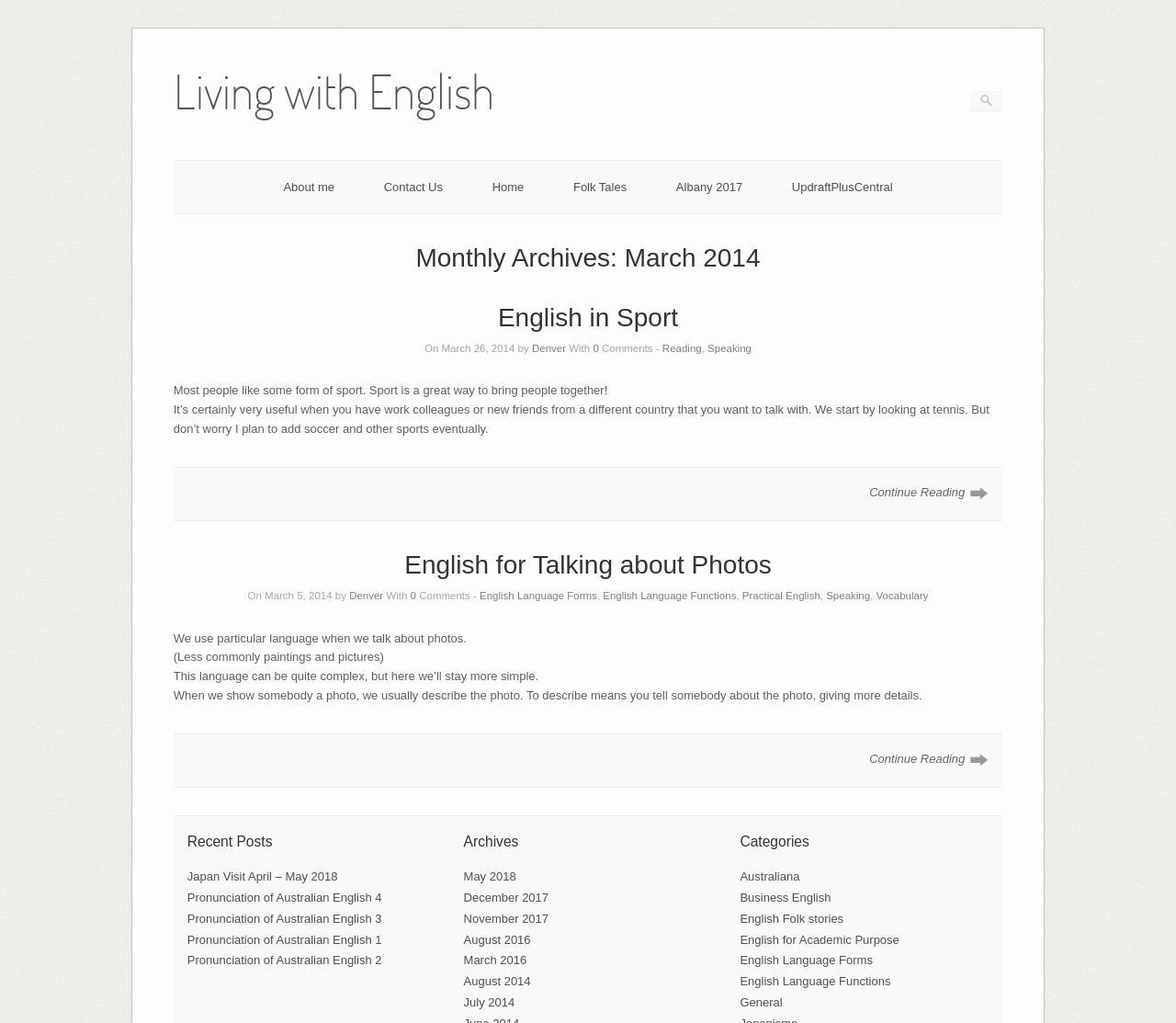Reply to the question with a brief word or phrase: What is the category of the post 'English in Sport'?

General